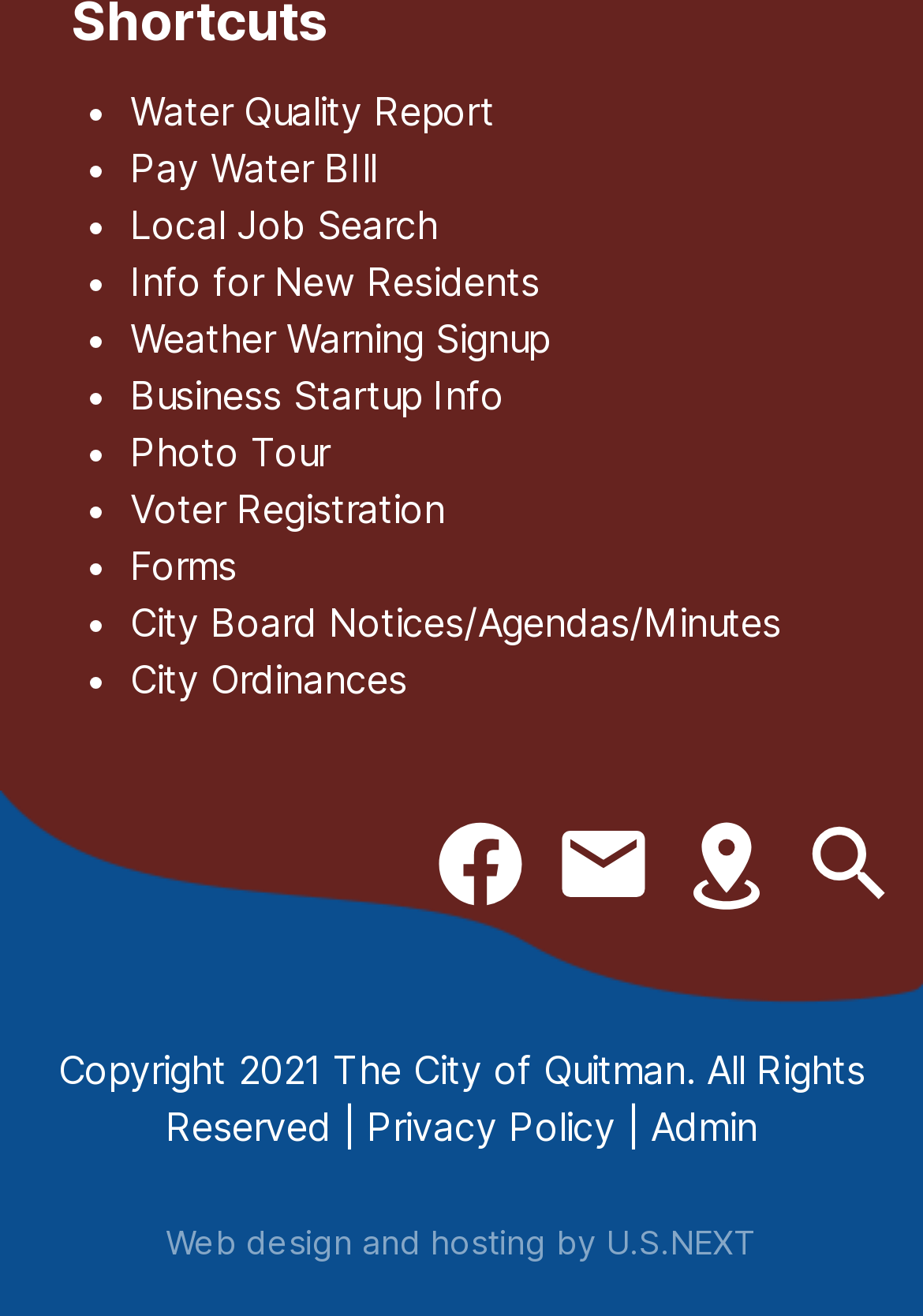How many social media links are available? Refer to the image and provide a one-word or short phrase answer.

One